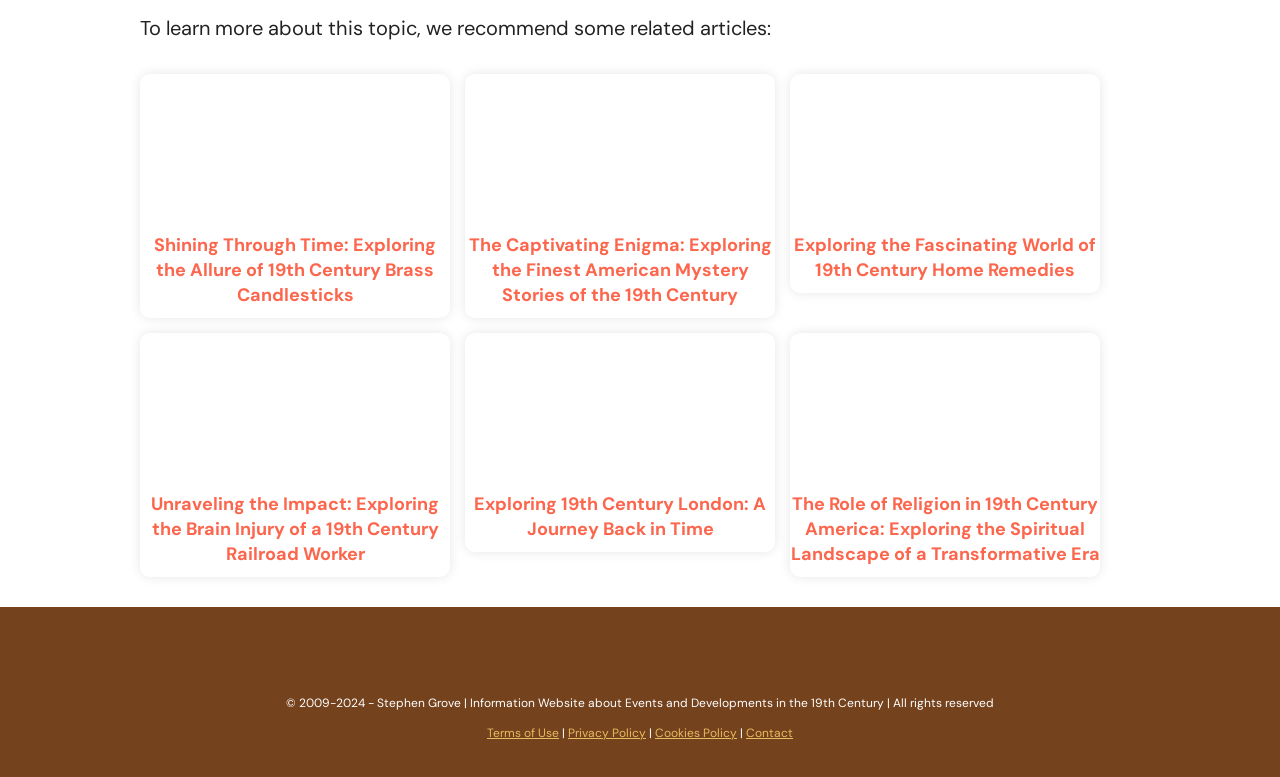Please identify the bounding box coordinates of the region to click in order to complete the task: "Share the article on Facebook". The coordinates must be four float numbers between 0 and 1, specified as [left, top, right, bottom].

None